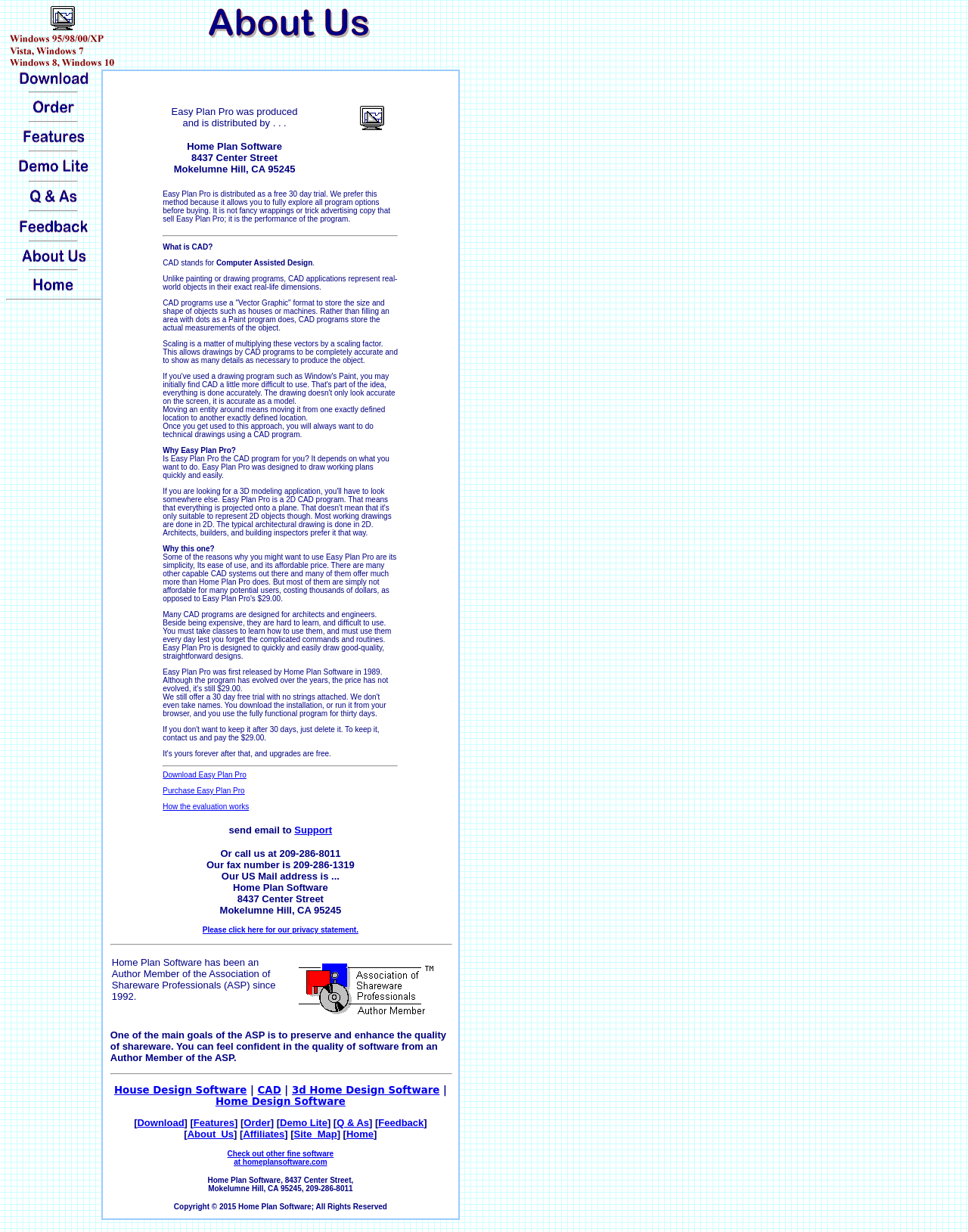Deliver a detailed narrative of the webpage's visual and textual elements.

The webpage is about Easy Plan Pro, a 2D CAD program designed for drawing working plans quickly and easily. At the top, there is a logo and a navigation menu with links to "Download", "Order", "Features", "Demo Lite", "Q & As", "Feedback", "About Us", and "Home". 

Below the navigation menu, there is a section that provides an overview of Easy Plan Pro, including its features, pricing, and a 30-day free trial offer. The program is described as simple, easy to use, and affordable, with a price of $29.00. 

The main content of the webpage is divided into two columns. The left column contains a detailed description of Easy Plan Pro, including its capabilities, advantages, and target users. The right column contains contact information, including an email address, phone number, fax number, and mailing address. 

There are also several calls-to-action, such as "Download Easy Plan Pro", "Purchase Easy Plan Pro", and "How the evaluation works". Additionally, there is a section that mentions the company's membership in the Association of Shareware Professionals (ASP) since 1992.